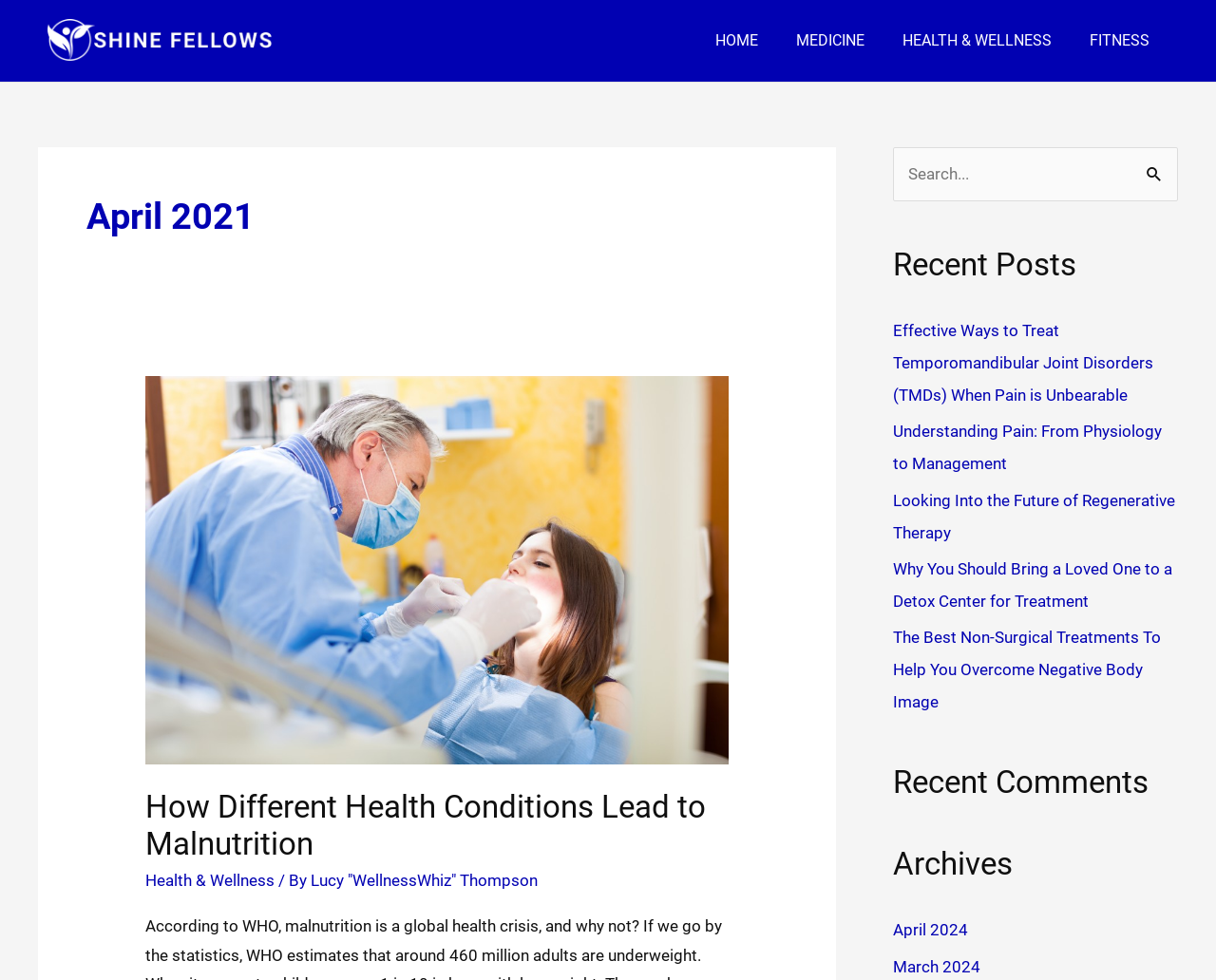Please identify the bounding box coordinates of the area that needs to be clicked to fulfill the following instruction: "Email the Privacy Officer."

None